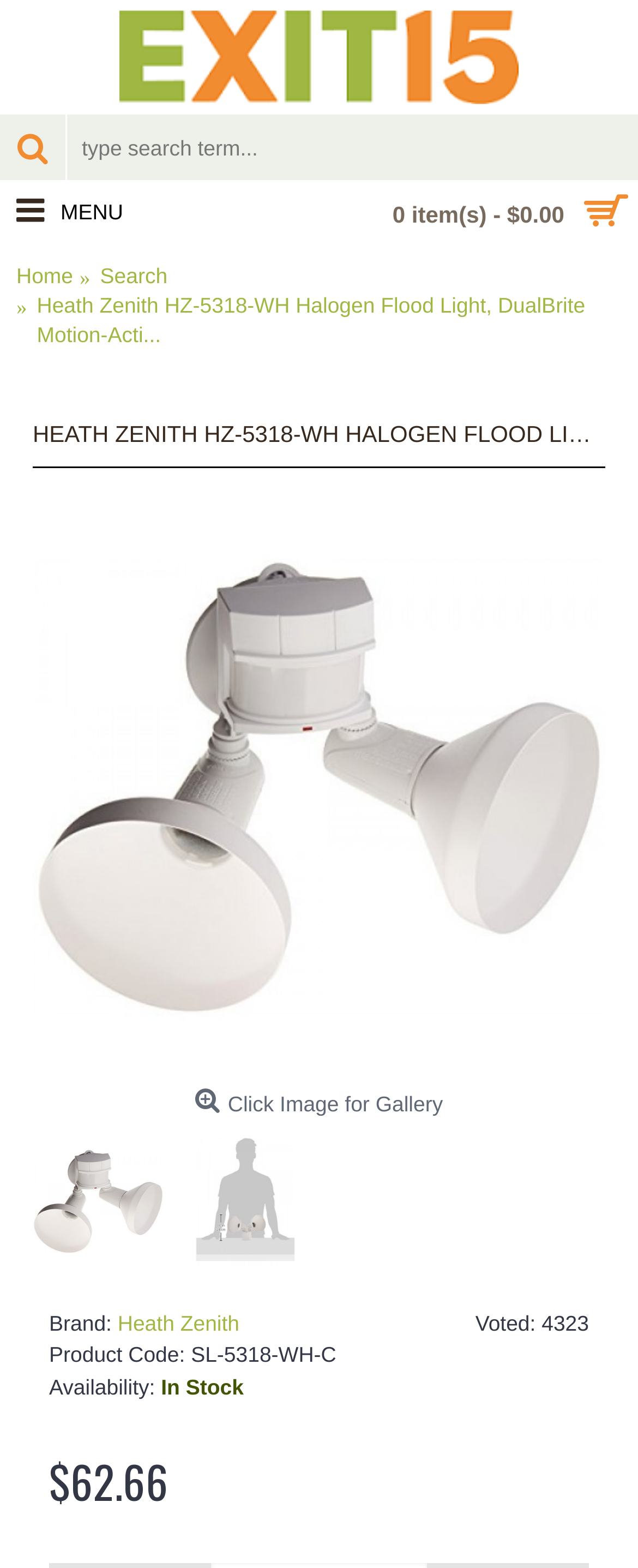Please answer the following question using a single word or phrase: 
What is the brand of the product?

Heath Zenith